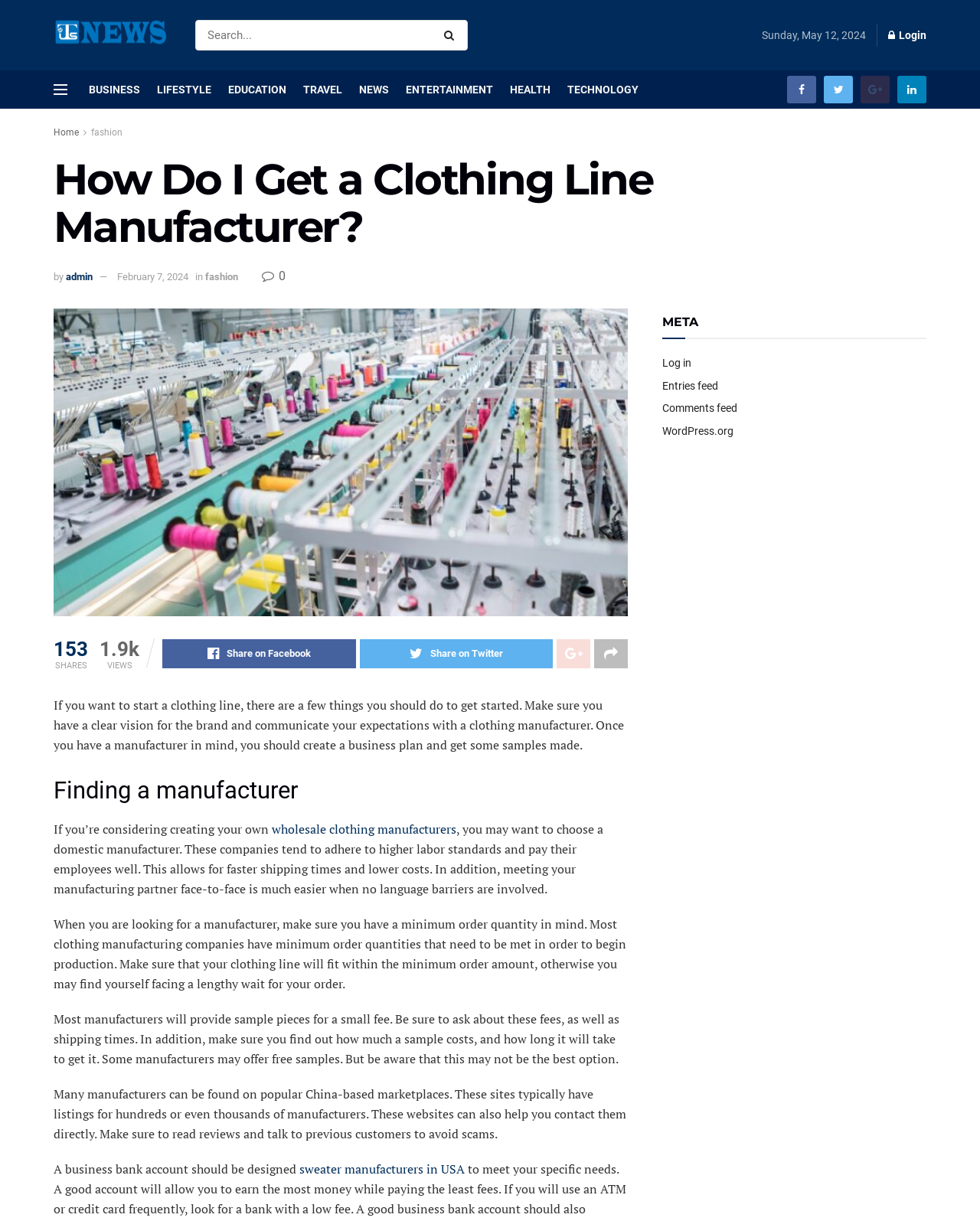Based on the image, provide a detailed and complete answer to the question: 
What is the date of the article?

I found the date of the article by looking at the text 'February 7, 2024' which is located below the title 'How Do I Get a Clothing Line Manufacturer?' and above the text 'by admin'.